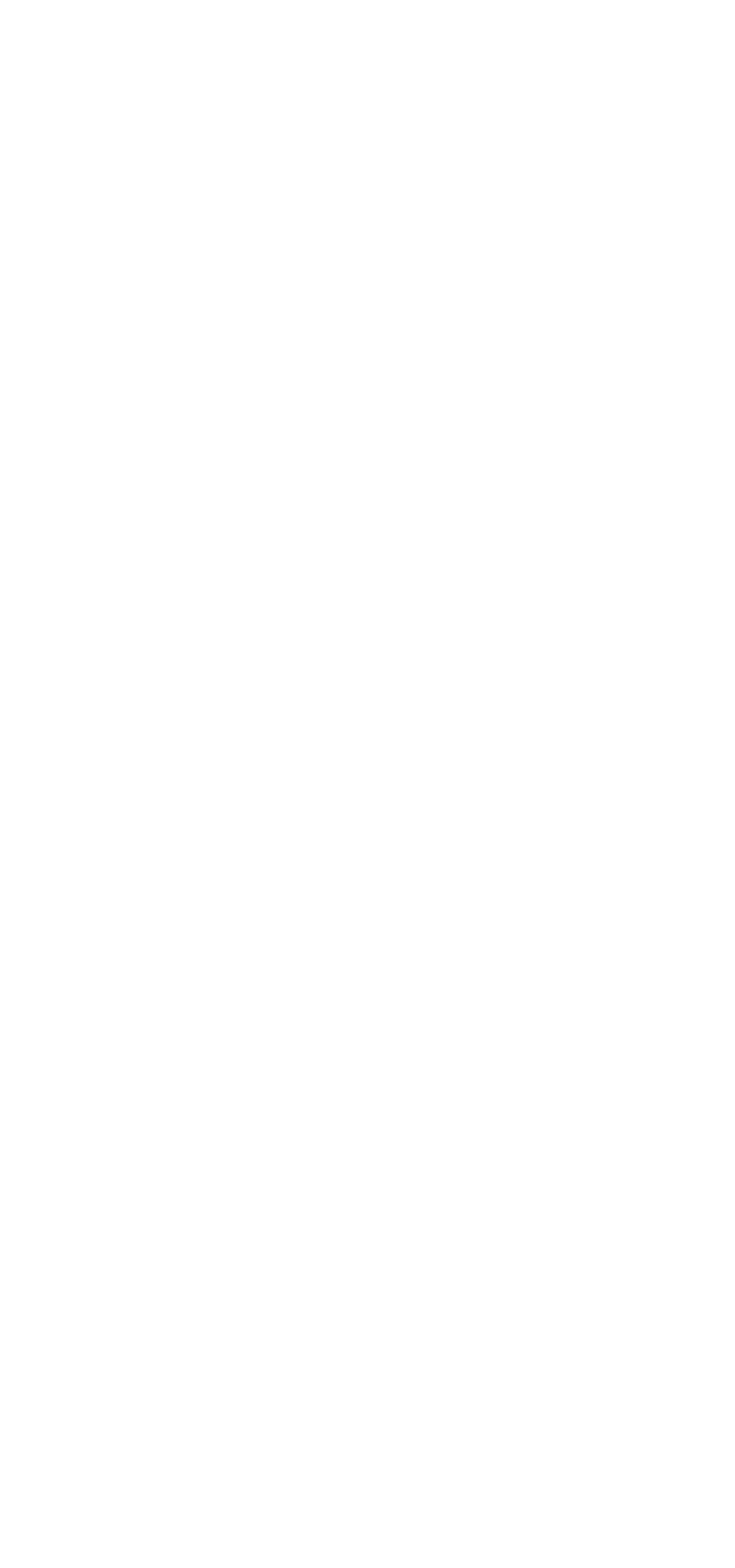What is the text above the 'Testimonials' link?
Please provide a single word or phrase in response based on the screenshot.

Resources